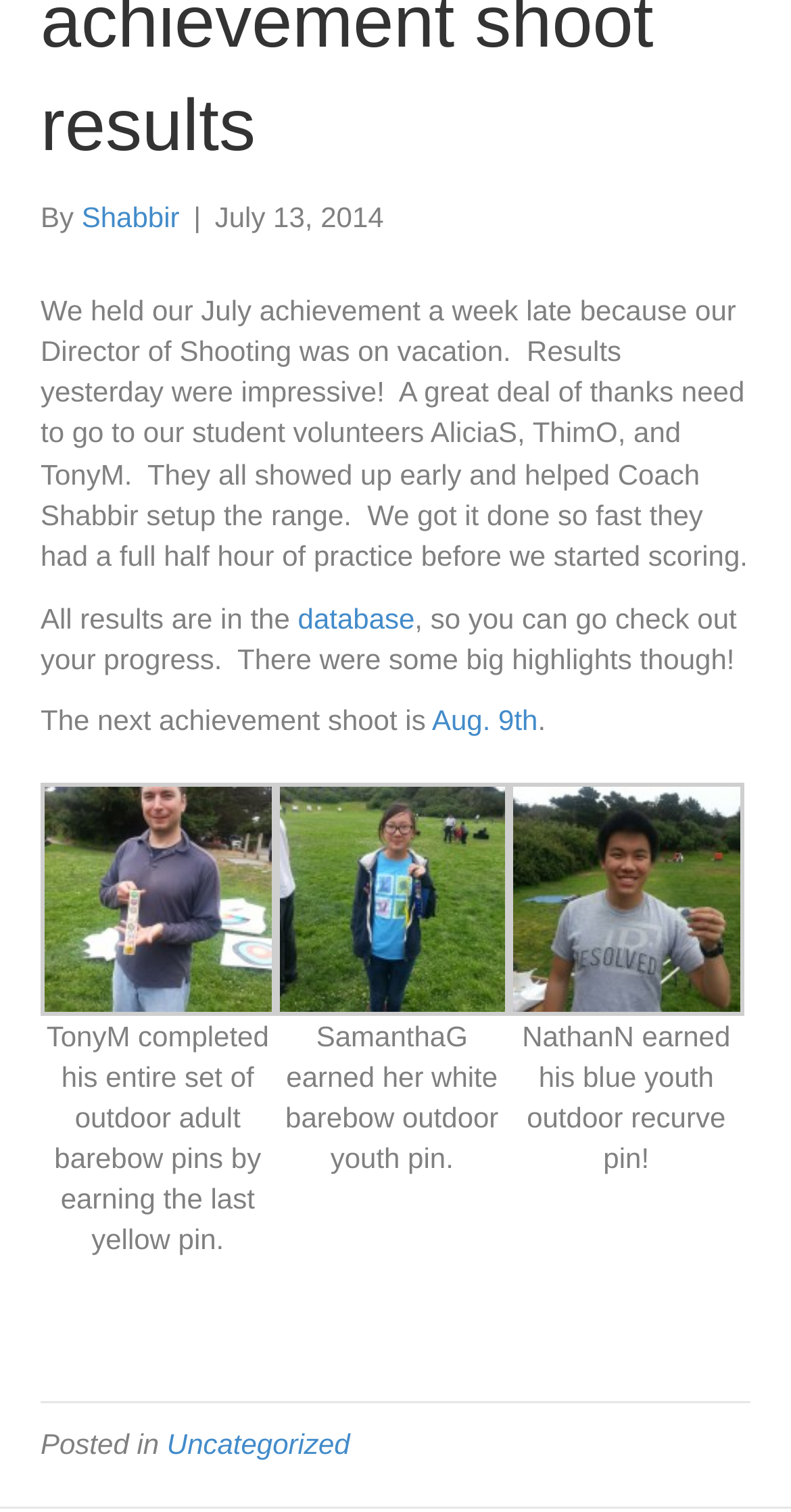Please find the bounding box coordinates in the format (top-left x, top-left y, bottom-right x, bottom-right y) for the given element description. Ensure the coordinates are floating point numbers between 0 and 1. Description: Uncategorized

[0.211, 0.945, 0.442, 0.966]